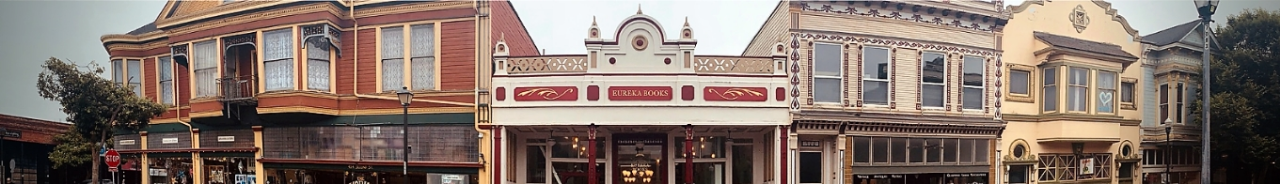Describe all the important aspects and features visible in the image.

The image showcases a charming streetscape featuring the historic storefront of Eureka Books, prominently displayed at the center. The building exudes a vintage architectural style, with elegant details and a classic color palette that highlights its inviting entrance. Flanking Eureka Books are two other historic buildings, adding to the quaint ambiance of the street. The left side features a structure with large windows and intricate woodwork, while the right side displays a lighter-colored building adorned with decorative trim. Lush greenery and street lamps enhance the picturesque setting, creating a nostalgic atmosphere that reflects the rich heritage of the area.